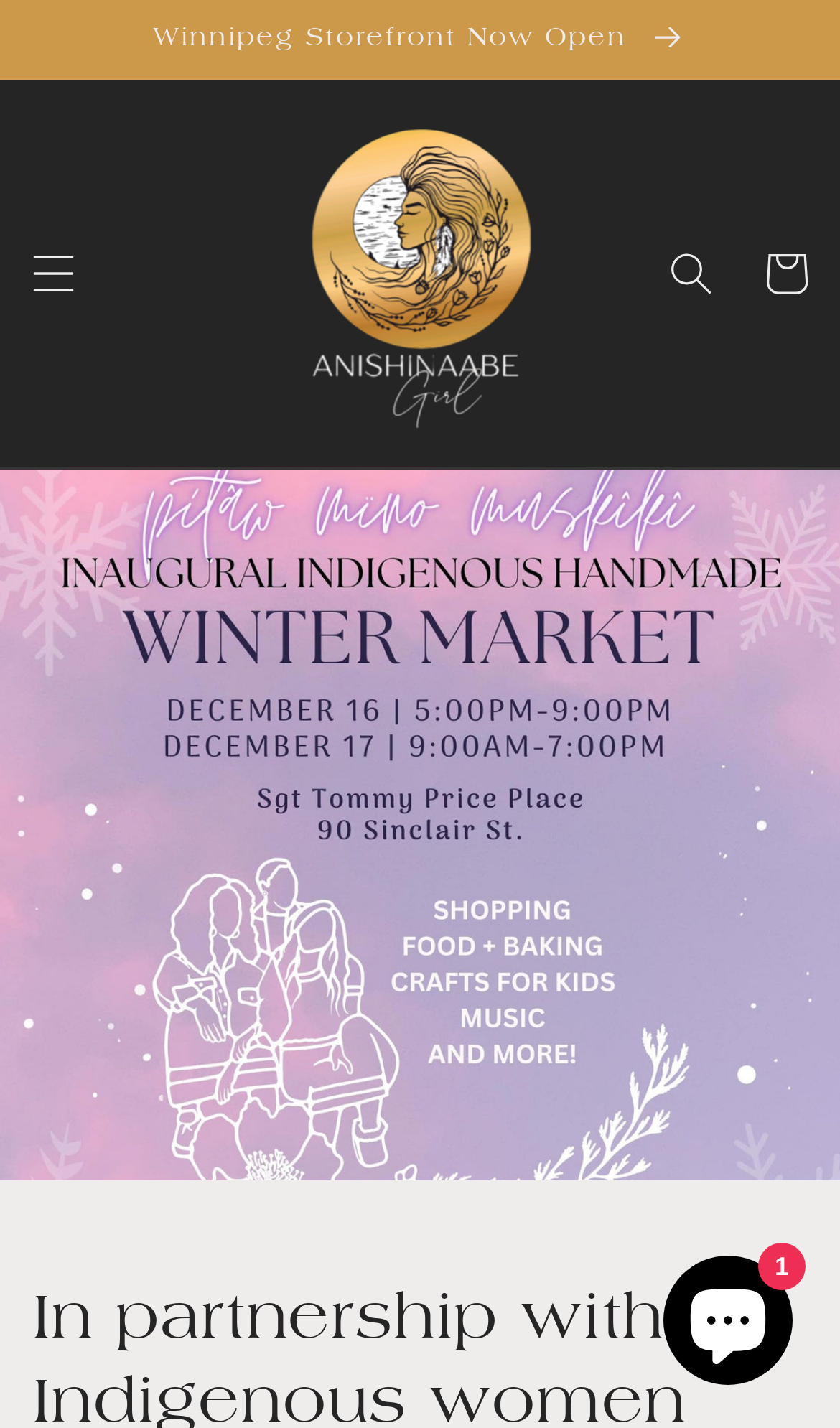What is the name of the store? Look at the image and give a one-word or short phrase answer.

Anishinaabe Girl Designs